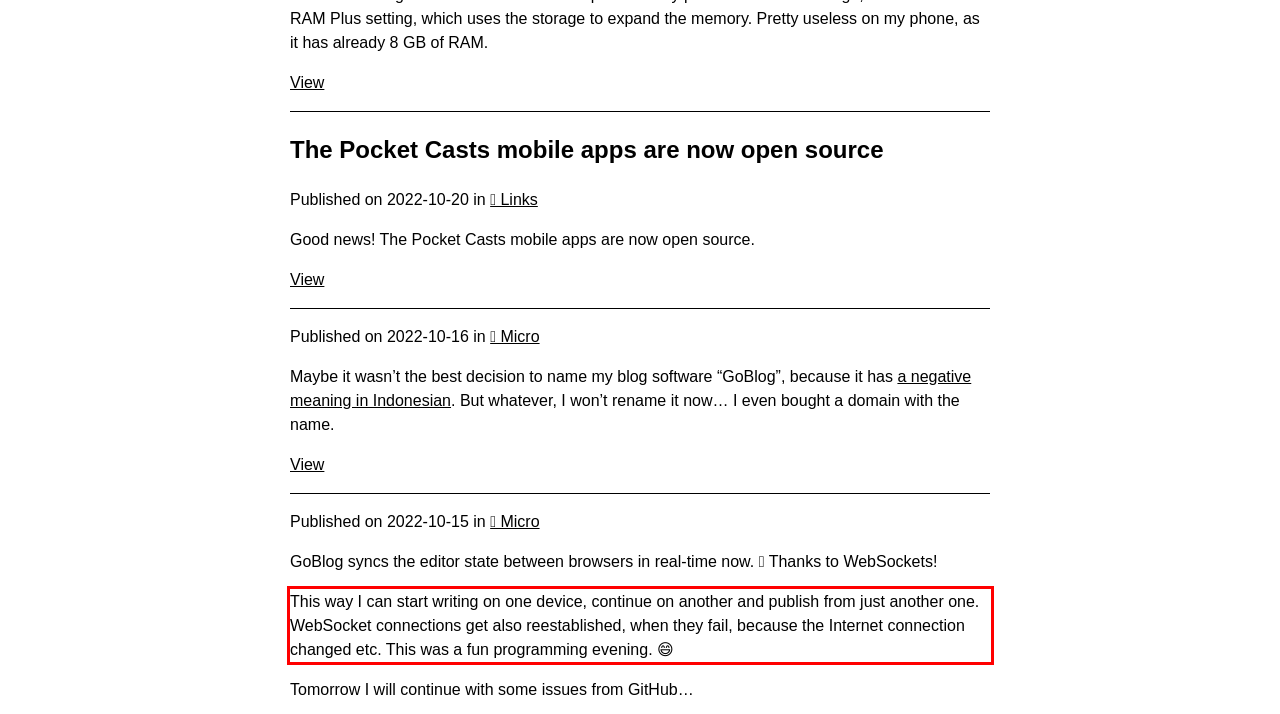Review the screenshot of the webpage and recognize the text inside the red rectangle bounding box. Provide the extracted text content.

This way I can start writing on one device, continue on another and publish from just another one. WebSocket connections get also reestablished, when they fail, because the Internet connection changed etc. This was a fun programming evening. 😄